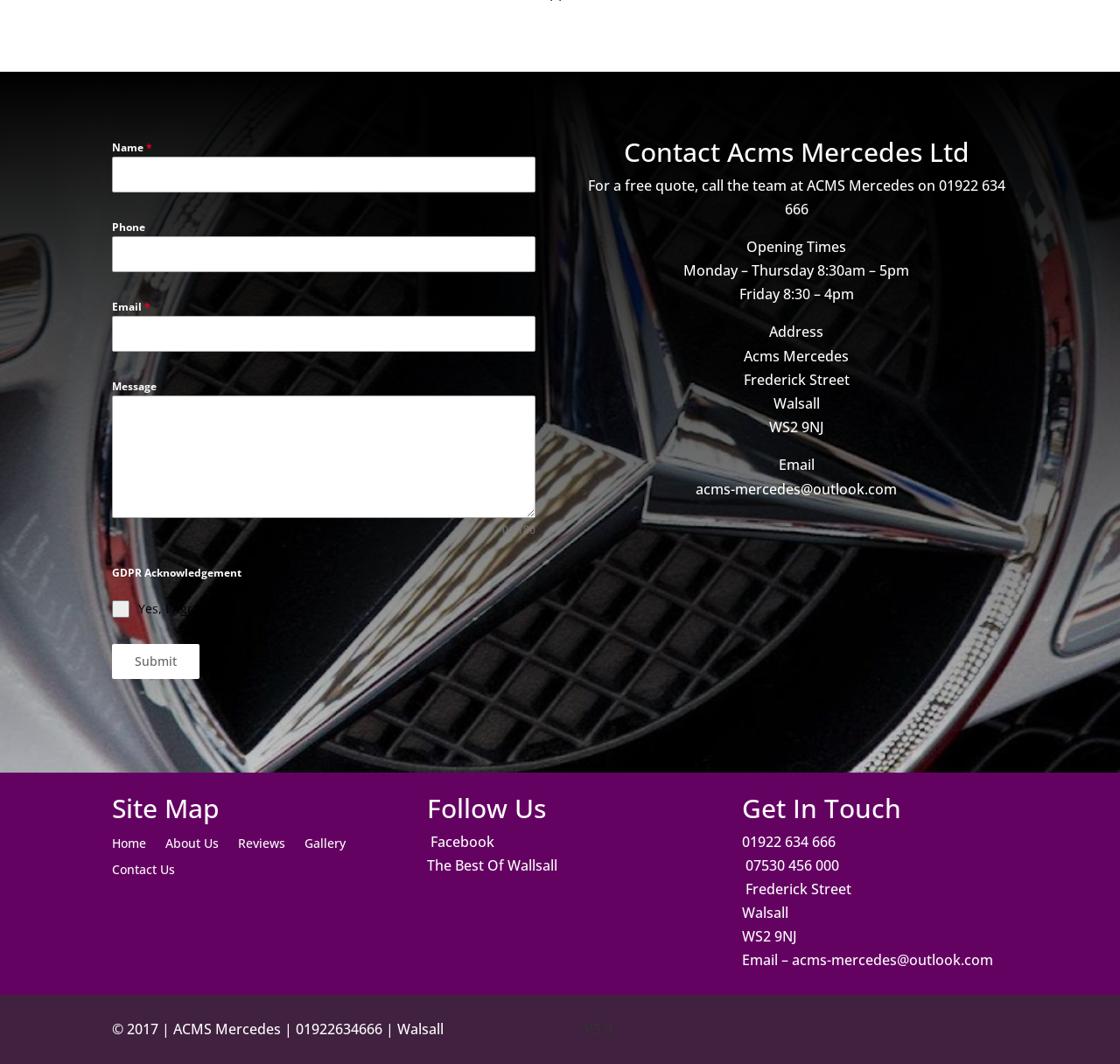What is the email address?
Please ensure your answer is as detailed and informative as possible.

The email address can be found in the address section and also in the 'Get In Touch' section.